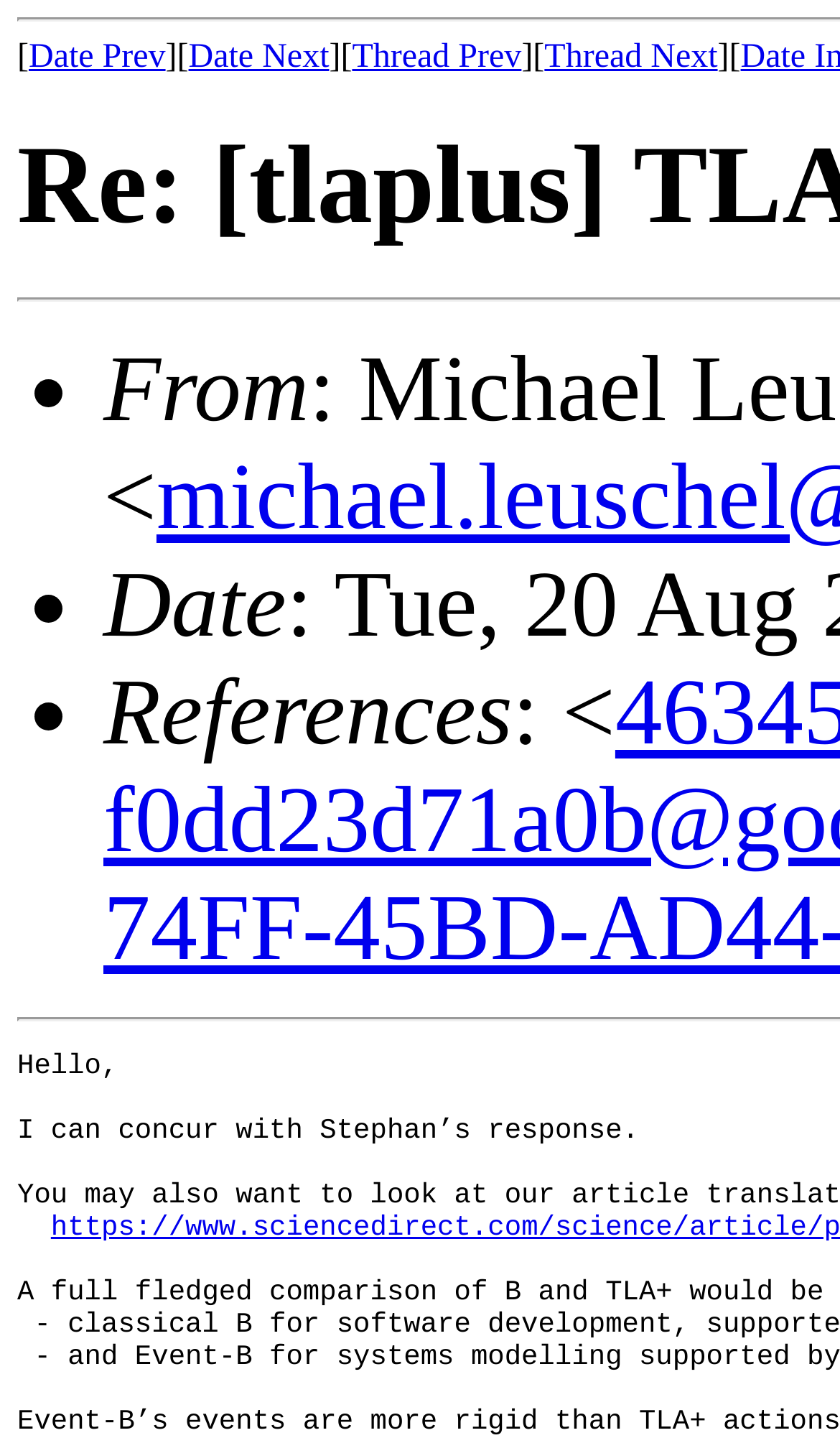Please give a succinct answer using a single word or phrase:
How many navigation links are there?

5